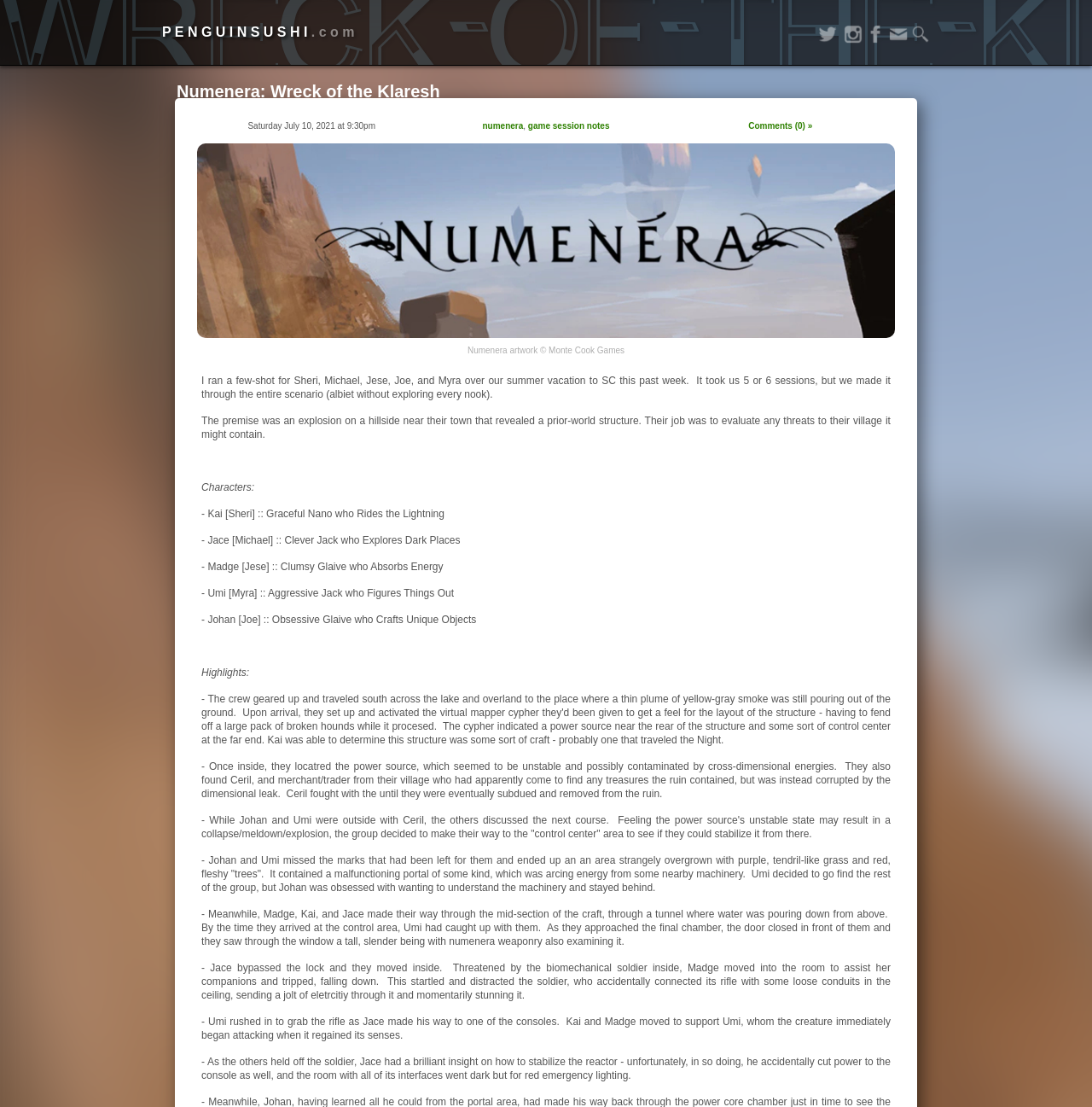Find the bounding box coordinates of the element's region that should be clicked in order to follow the given instruction: "Click on the Penguinsushi on Twitter link". The coordinates should consist of four float numbers between 0 and 1, i.e., [left, top, right, bottom].

[0.749, 0.029, 0.769, 0.042]